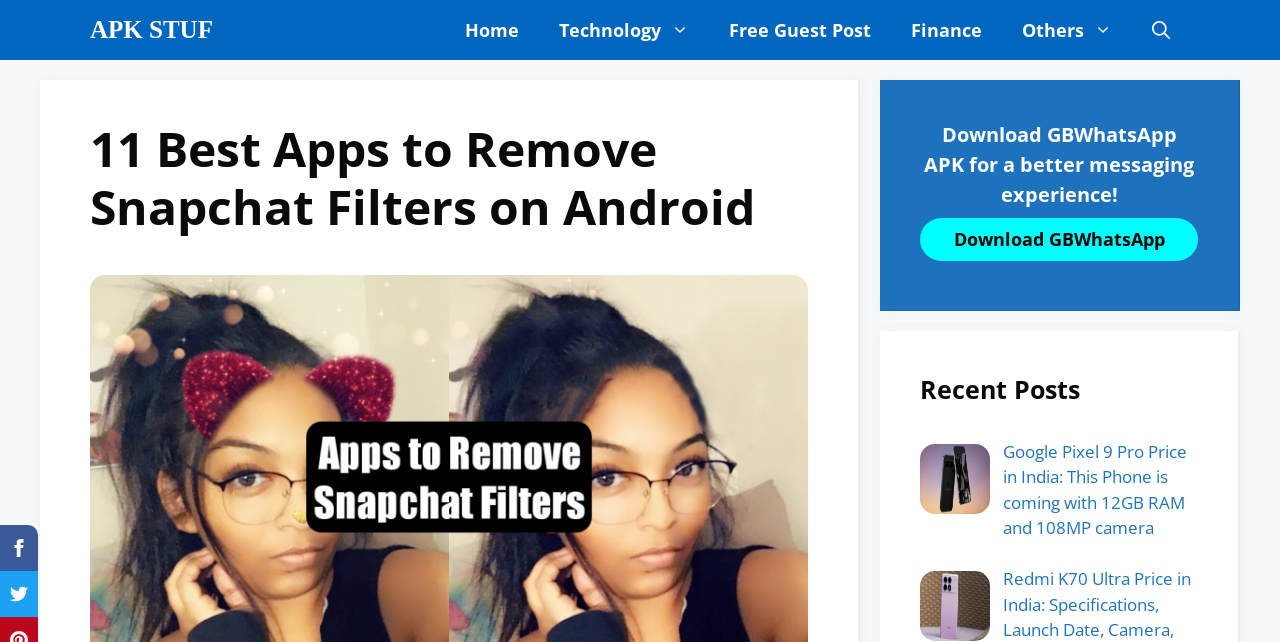Give a concise answer using only one word or phrase for this question:
What is the purpose of the button 'Download GBWhatsApp'?

To download GBWhatsApp